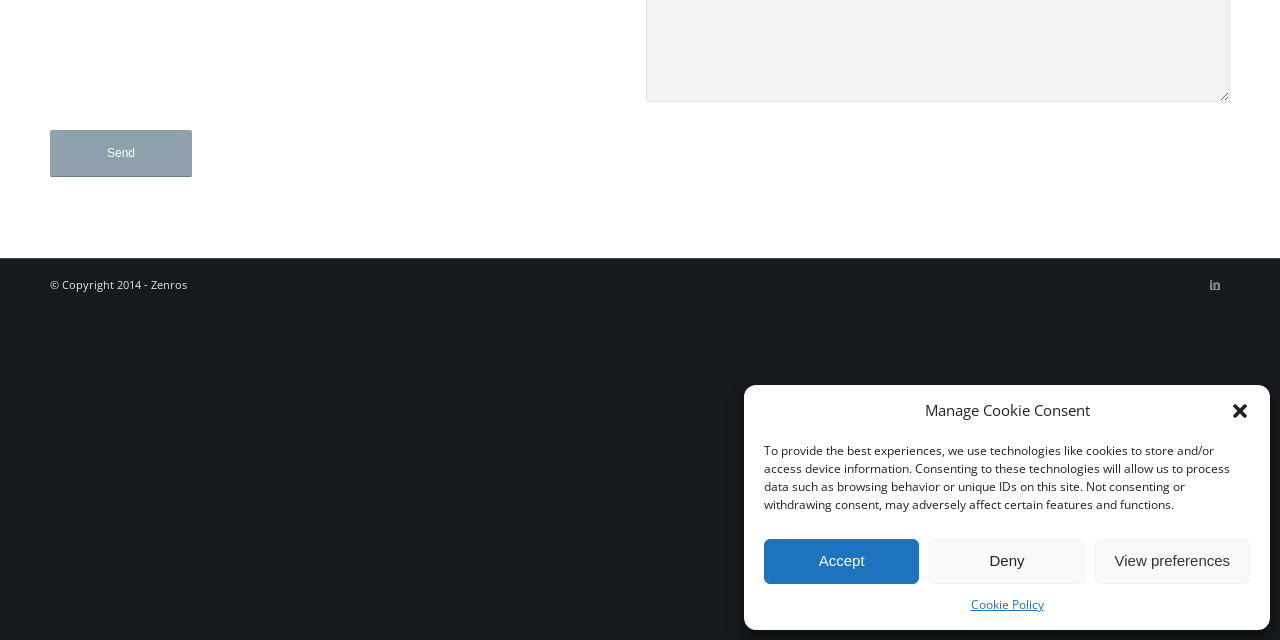Provide the bounding box coordinates for the UI element that is described as: "LinkedIn".

[0.938, 0.421, 0.961, 0.468]